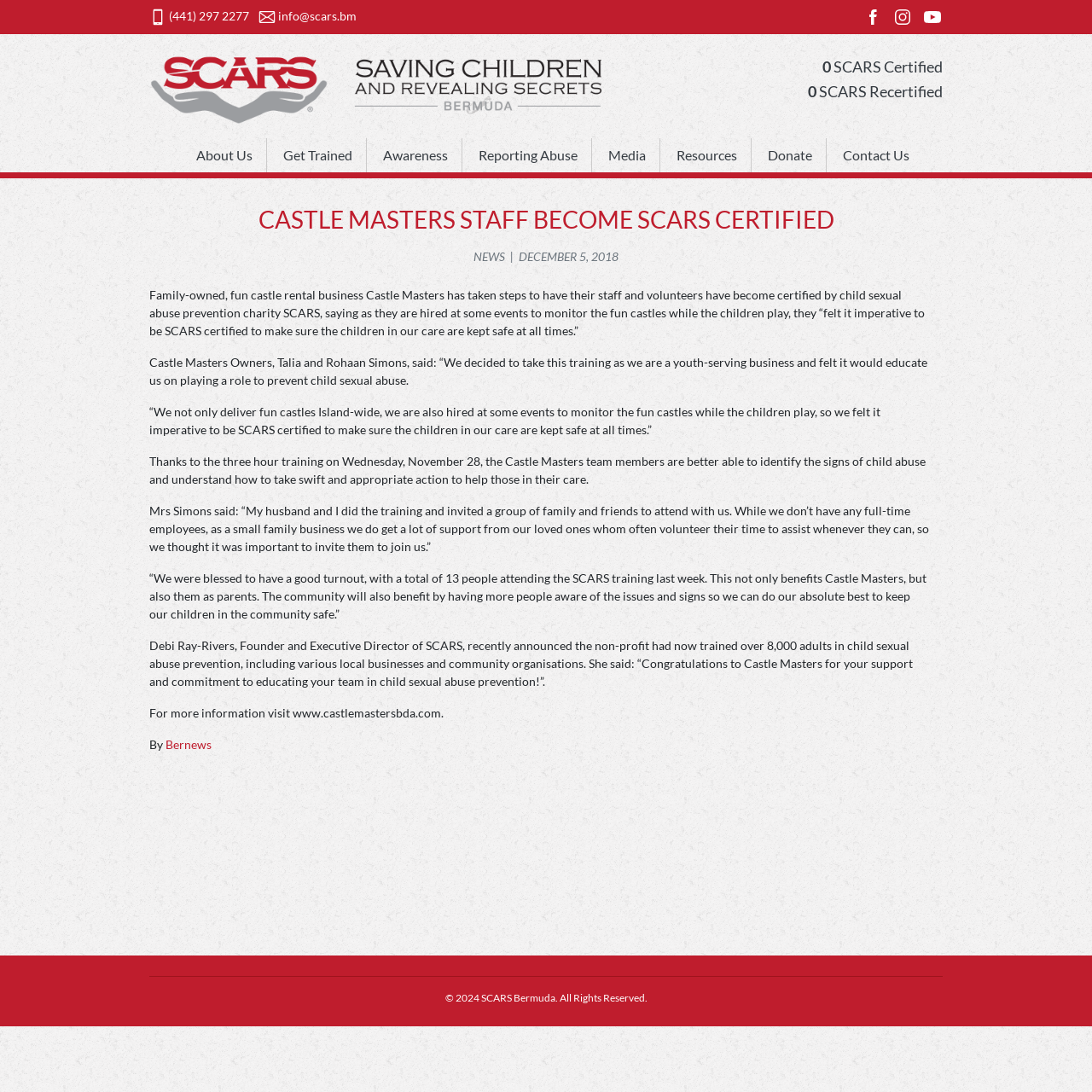Locate the bounding box coordinates of the element you need to click to accomplish the task described by this instruction: "Call the phone number".

[0.137, 0.008, 0.228, 0.021]